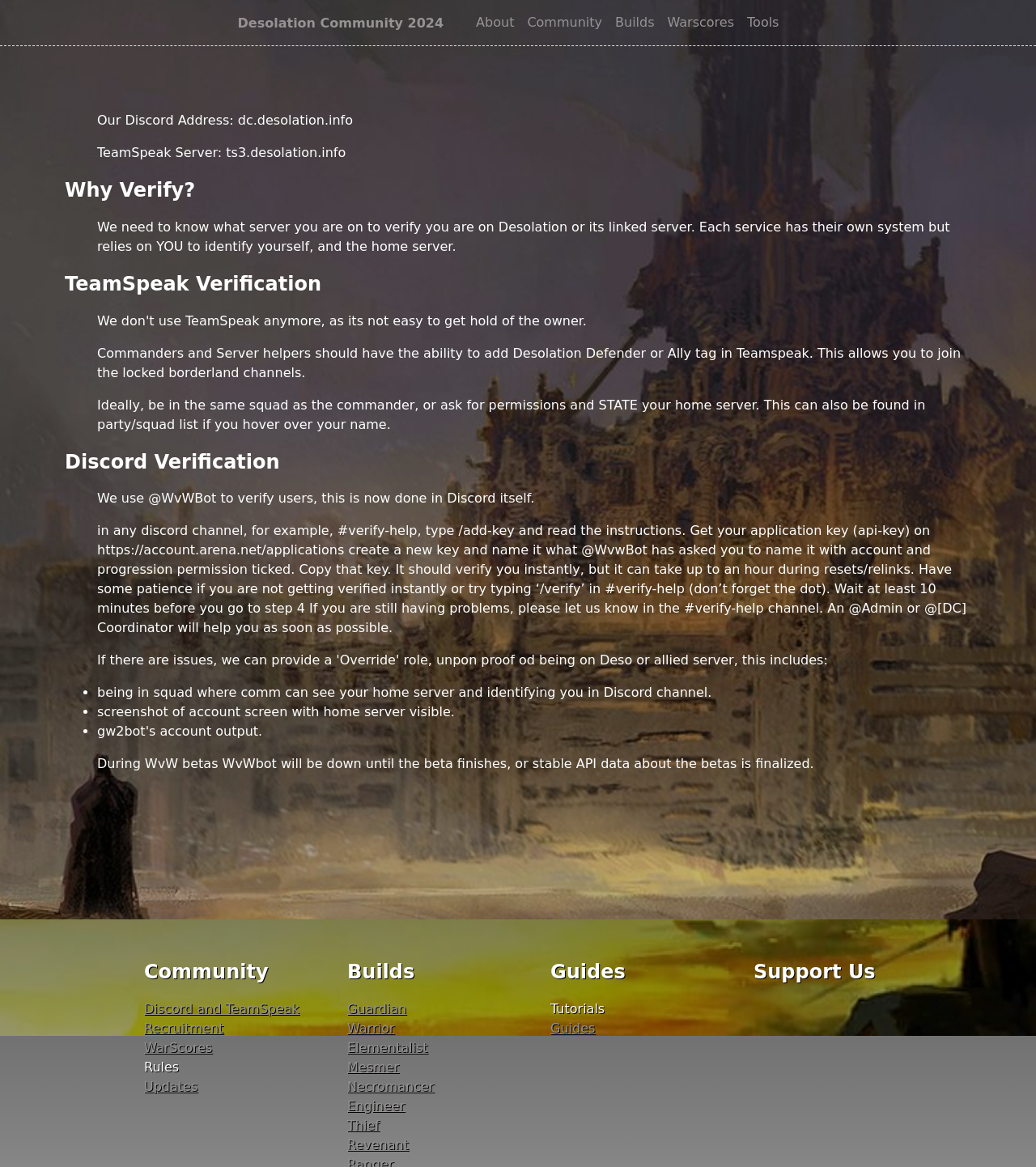Could you indicate the bounding box coordinates of the region to click in order to complete this instruction: "View Oviedo Development Services Projects".

None